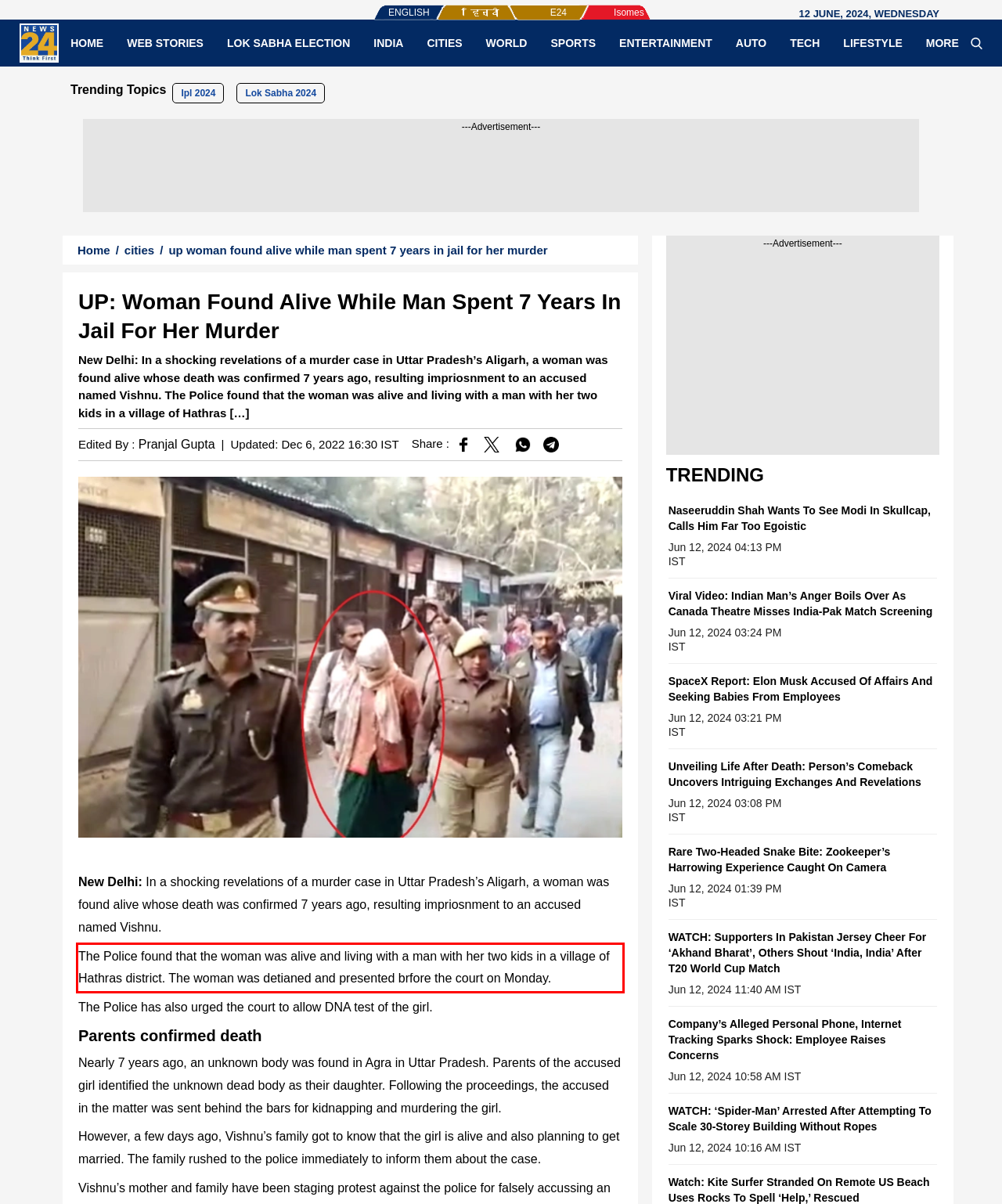Please look at the webpage screenshot and extract the text enclosed by the red bounding box.

The Police found that the woman was alive and living with a man with her two kids in a village of Hathras district. The woman was detianed and presented brfore the court on Monday.